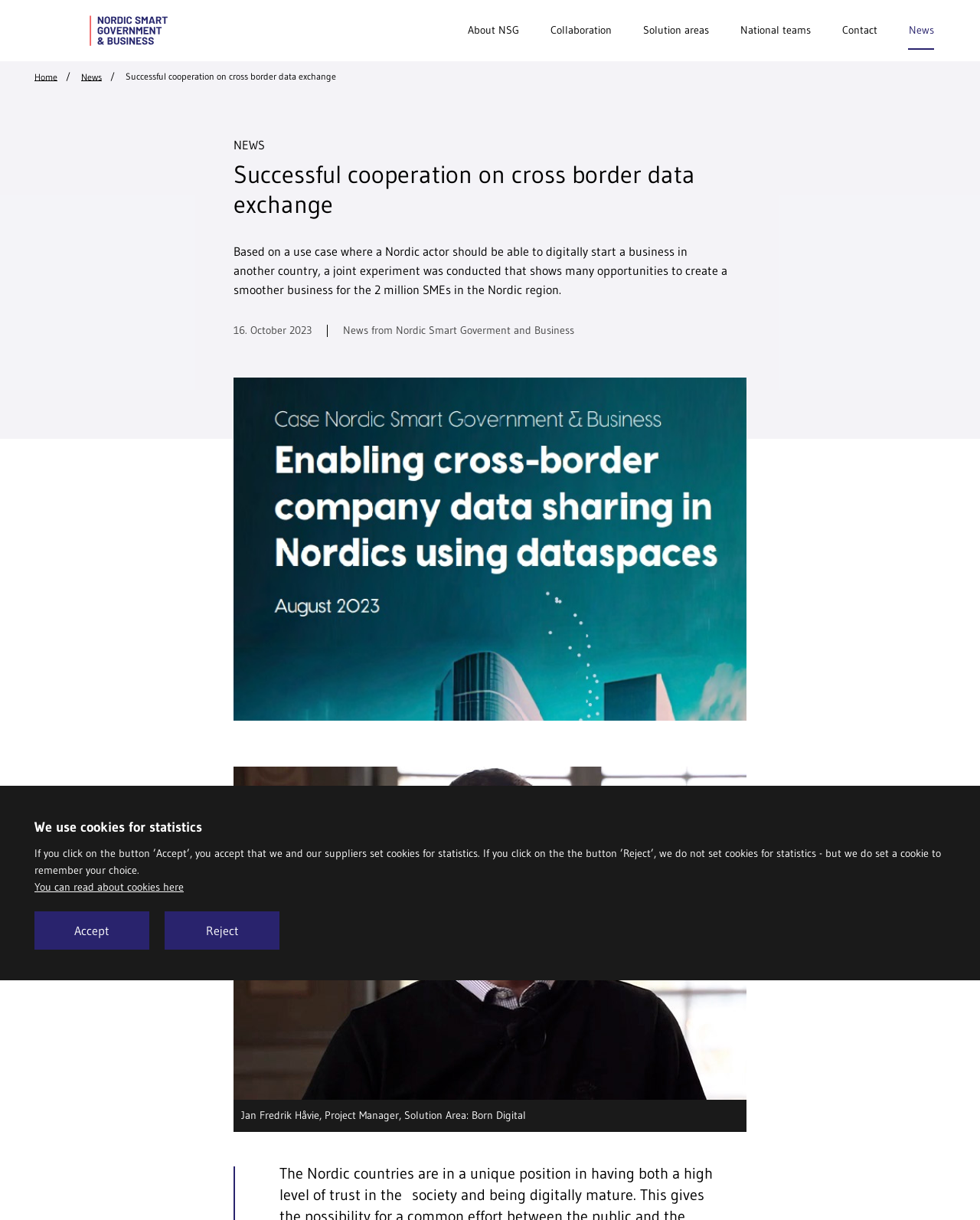Locate the bounding box coordinates of the clickable area to execute the instruction: "View the site navigation". Provide the coordinates as four float numbers between 0 and 1, represented as [left, top, right, bottom].

[0.958, 0.006, 0.99, 0.04]